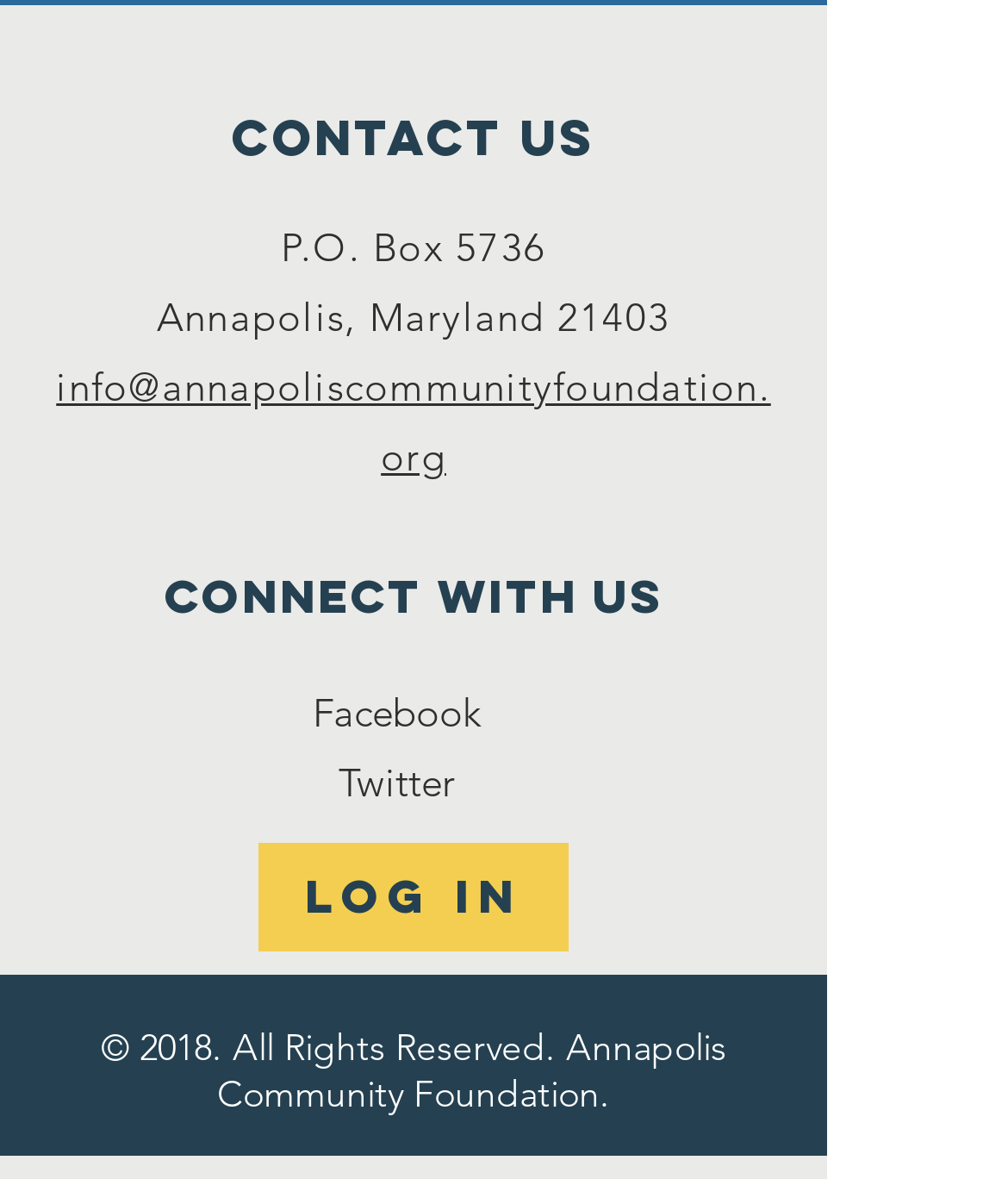Identify the bounding box for the given UI element using the description provided. Coordinates should be in the format (top-left x, top-left y, bottom-right x, bottom-right y) and must be between 0 and 1. Here is the description: Log In

[0.256, 0.714, 0.564, 0.807]